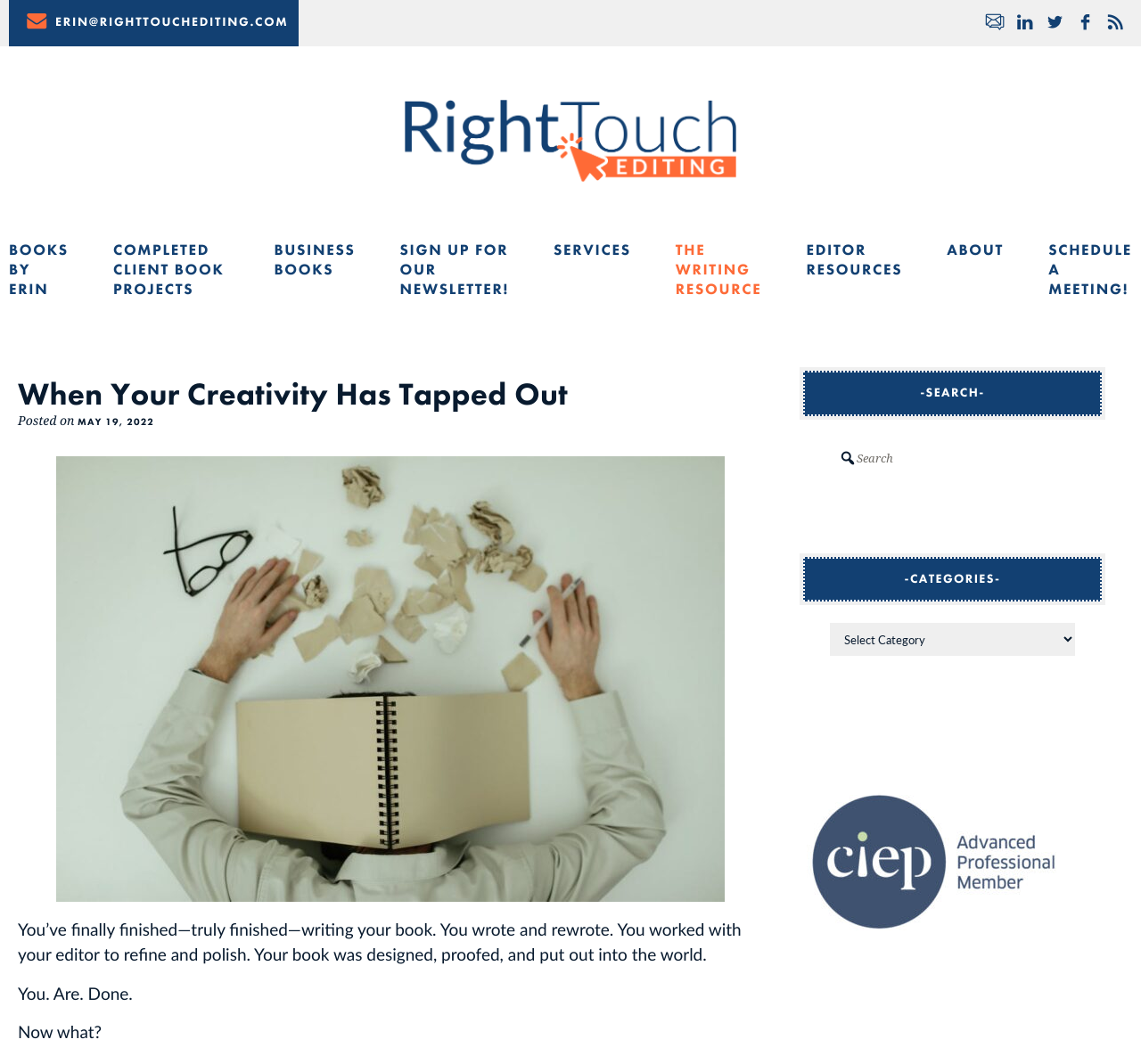Locate the primary heading on the webpage and return its text.

When Your Creativity Has Tapped Out